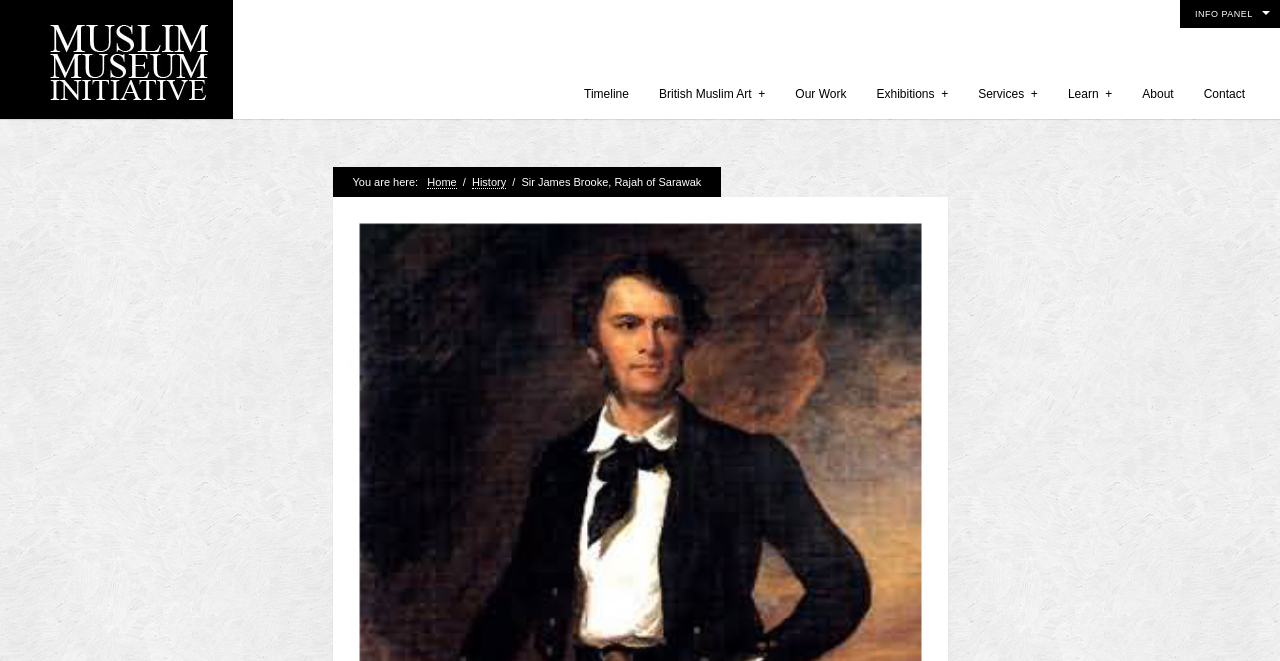What are the main sections of the webpage?
Please use the image to provide an in-depth answer to the question.

The webpage has three main sections: 'Recent Posts' which lists several links to recent posts, 'Recent Comments' which is not populated, and 'Archives' which lists links to archives by month and year.